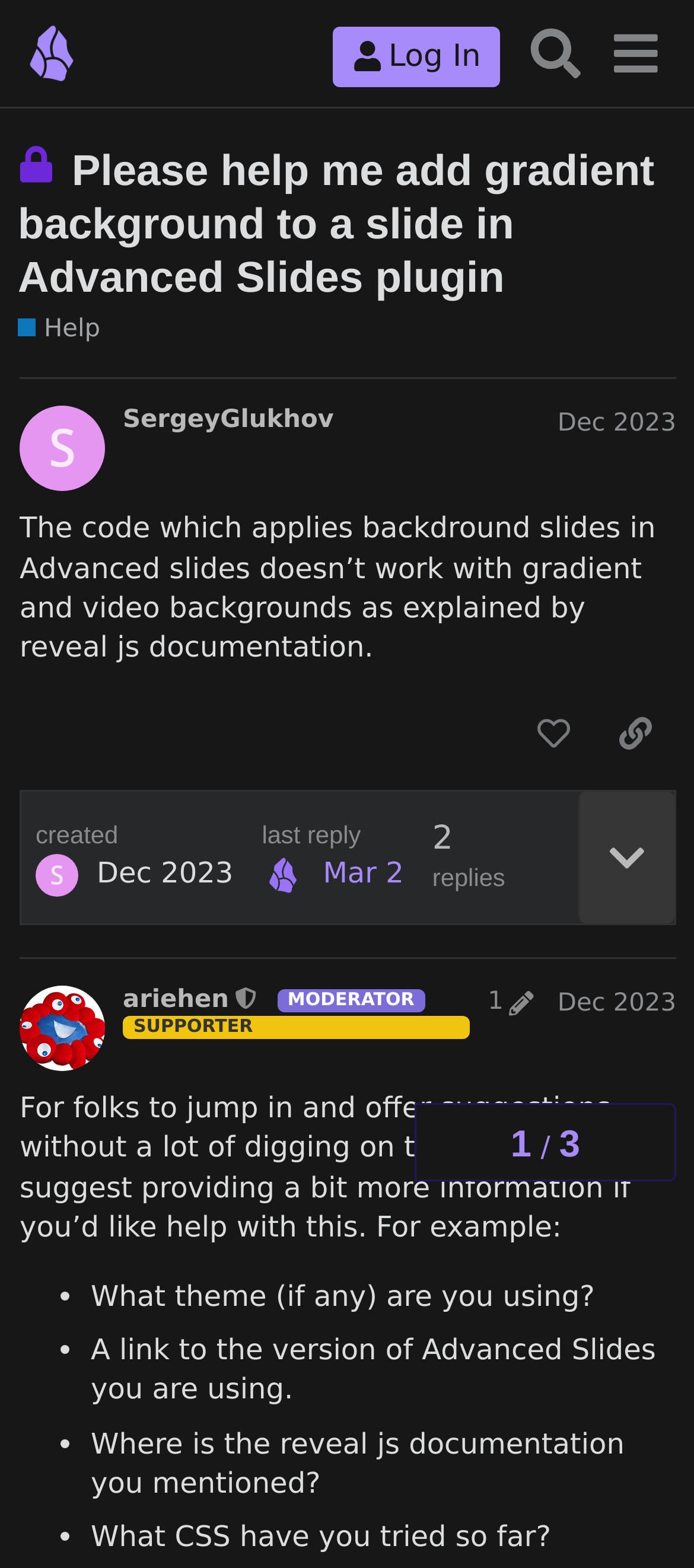Provide a thorough description of the webpage you see.

This webpage appears to be a forum discussion thread on the Obsidian Forum. At the top, there is a header section with a logo and navigation links, including "Log In" and "Search" buttons. Below the header, there is a heading that indicates the topic of the discussion, "Please help me add gradient background to a slide in Advanced Slides plugin," which is also marked as closed and no longer accepting new replies.

The main content of the page is divided into two sections. The first section is a post from a user named SergeyGlukhov, dated December 2023, which contains a brief description of the issue they are facing with Advanced Slides plugin. Below this post, there are several buttons, including "like this post," "copy a link to this post to clipboard," and a button with an image.

The second section is a response from a moderator, ariehen, dated December 2023, which provides suggestions for the original poster to provide more information to get help with their issue. The response includes a list of four bullet points with questions, such as "What theme (if any) are you using?" and "What CSS have you tried so far?"

Throughout the page, there are various images, including logos, icons, and avatars, as well as links to user profiles and dates. The page also has a navigation section at the bottom, which shows the topic progress with three headings, "1," "/", and "3."